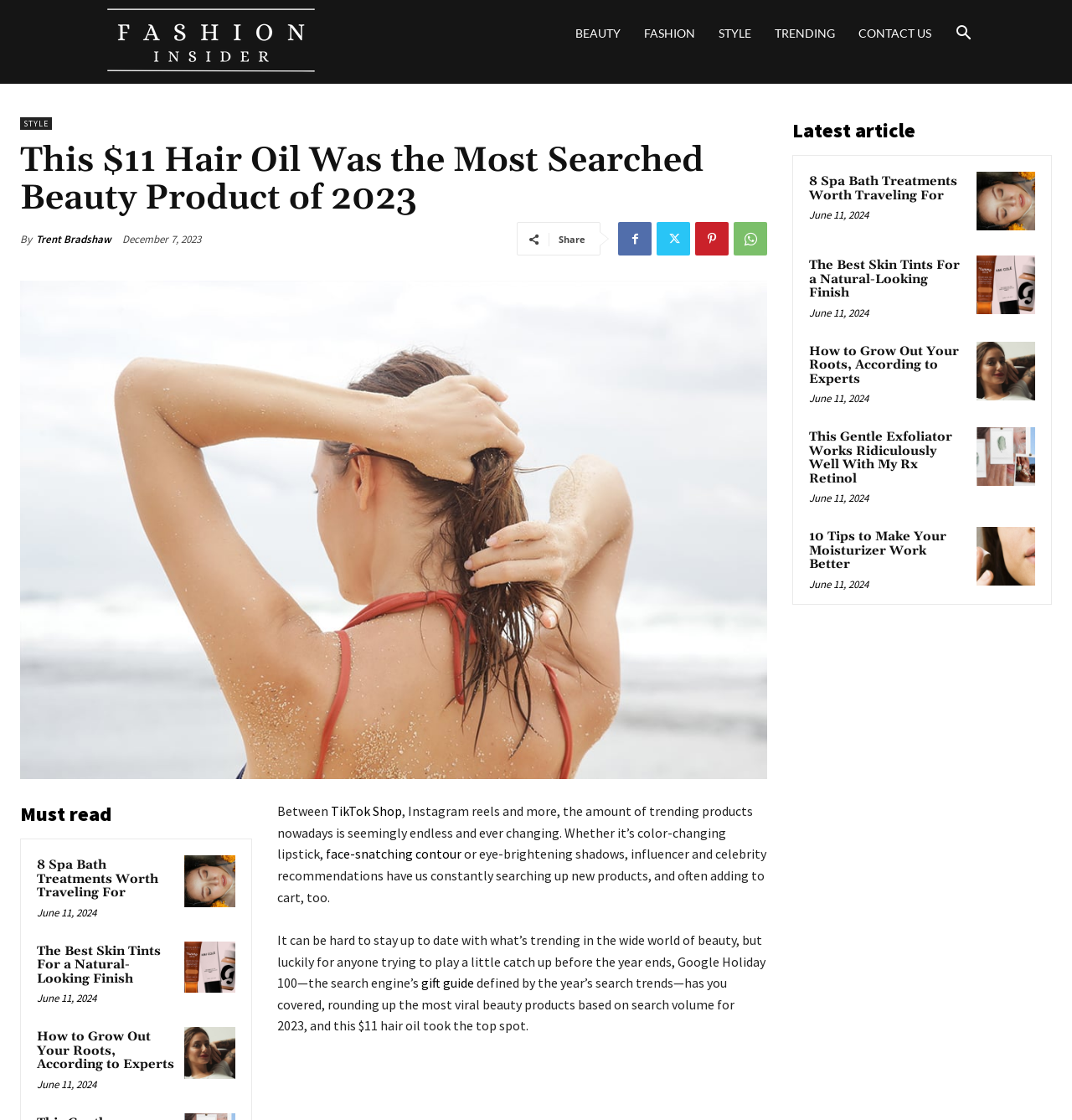Please locate the bounding box coordinates of the element that needs to be clicked to achieve the following instruction: "Explore the trending beauty products". The coordinates should be four float numbers between 0 and 1, i.e., [left, top, right, bottom].

[0.712, 0.0, 0.79, 0.06]